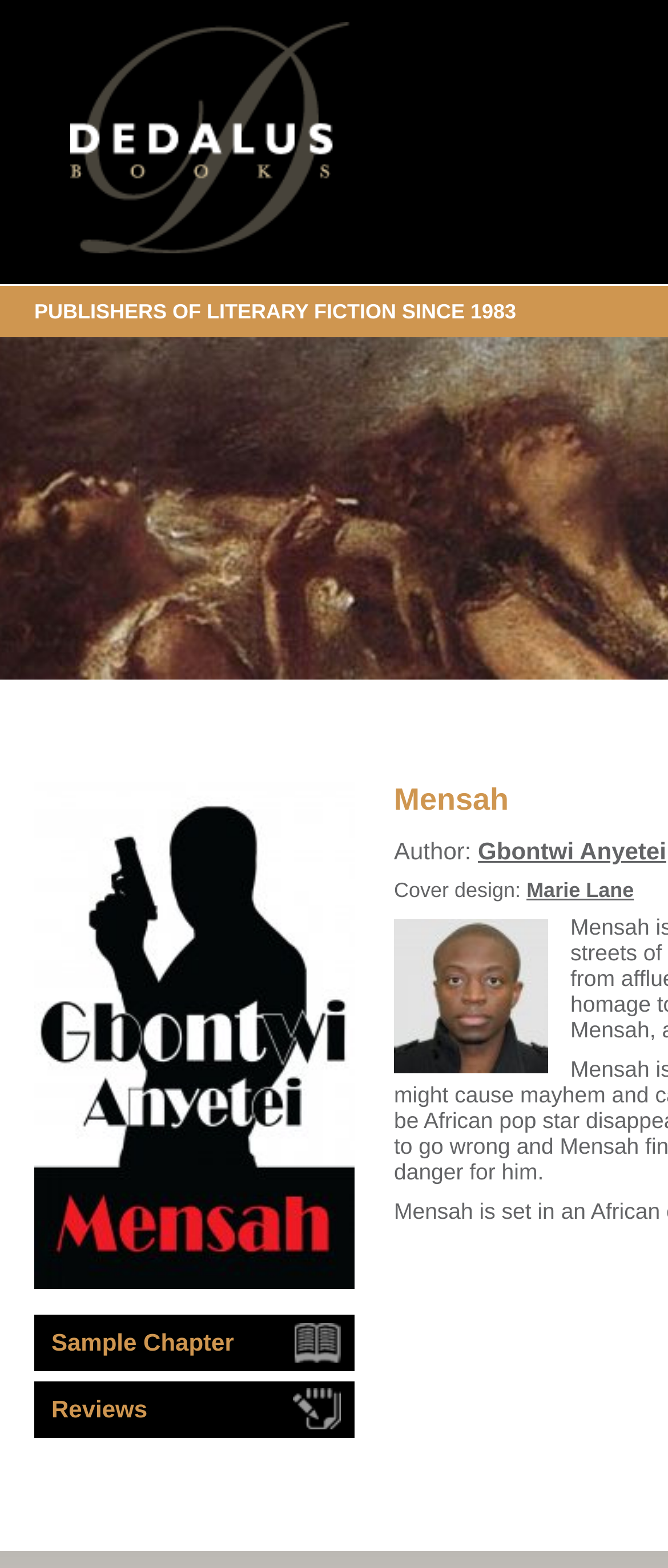Please provide a one-word or phrase answer to the question: 
How many links are related to the book 'Mensah'?

3